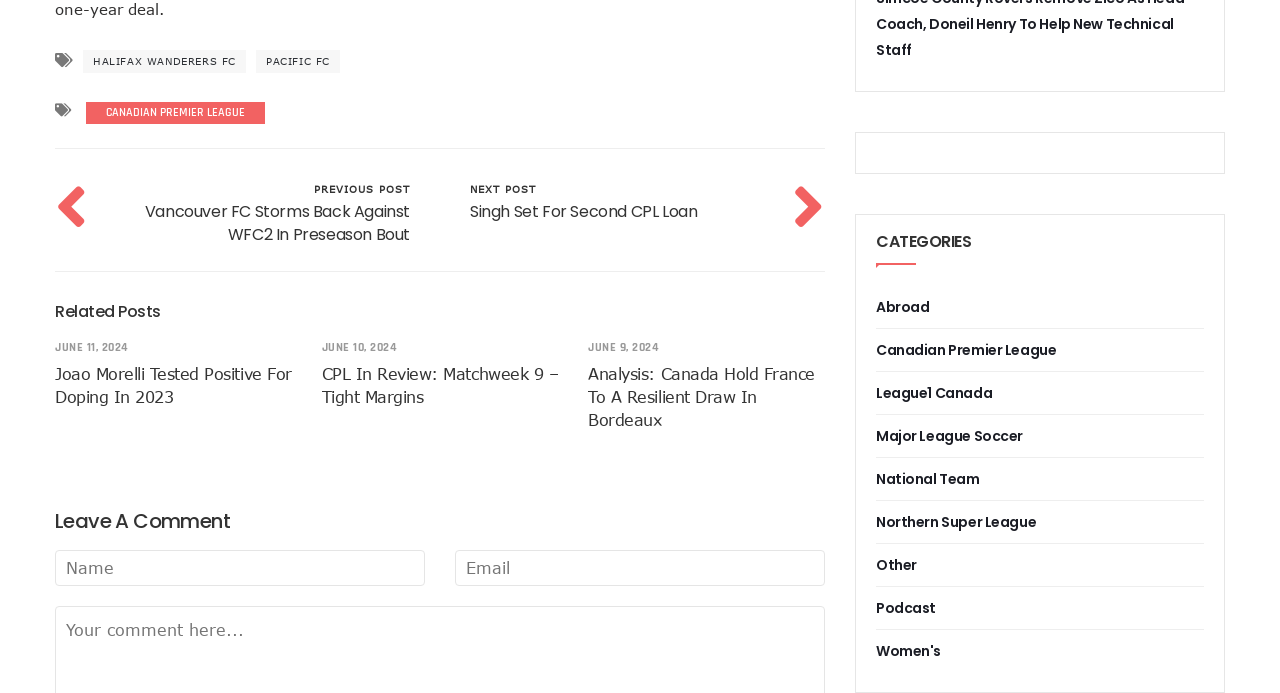Kindly determine the bounding box coordinates for the clickable area to achieve the given instruction: "Click on the category link to Canadian Premier League".

[0.684, 0.49, 0.829, 0.519]